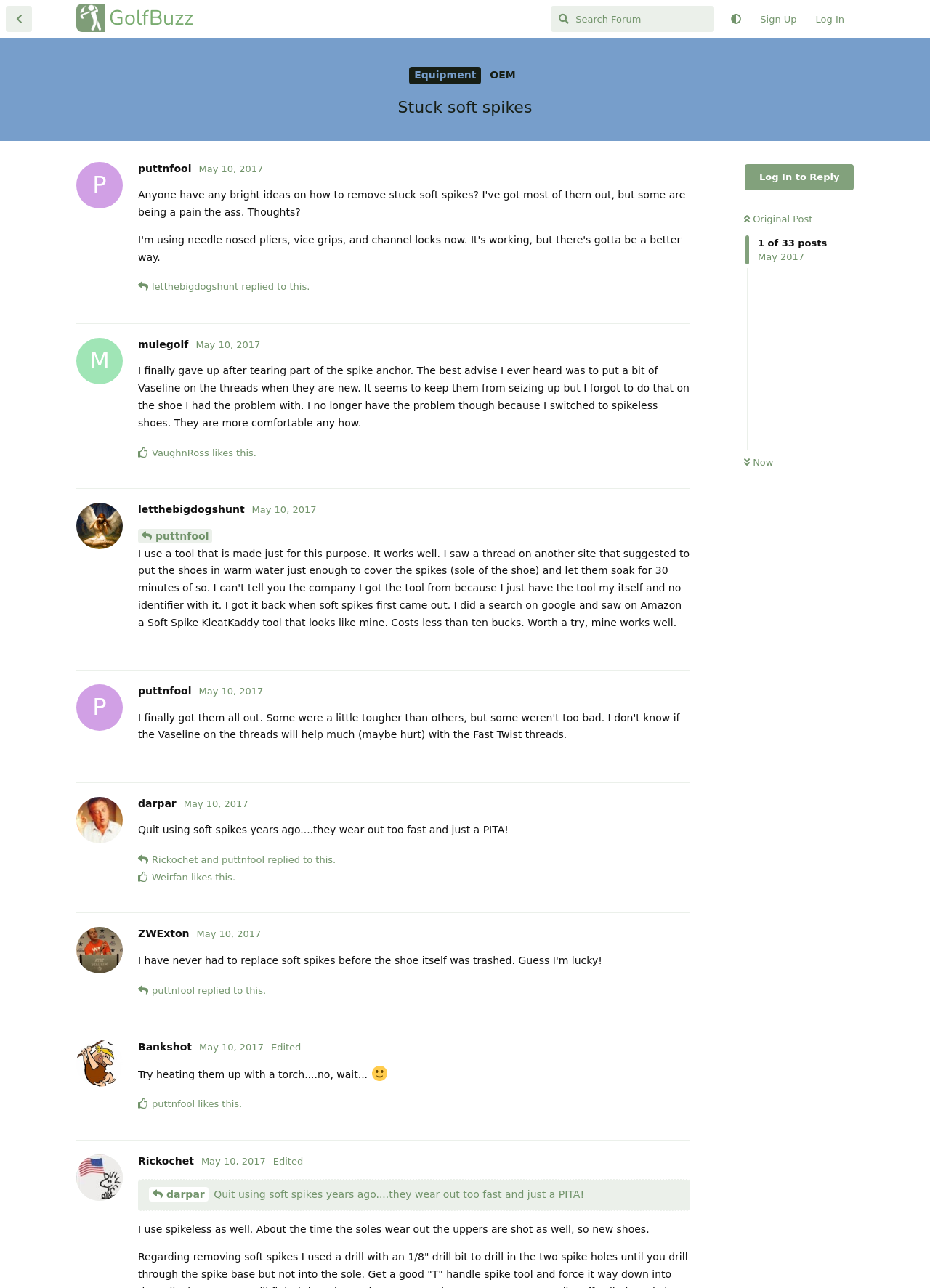How many replies are there to the original post? Based on the image, give a response in one word or a short phrase.

5